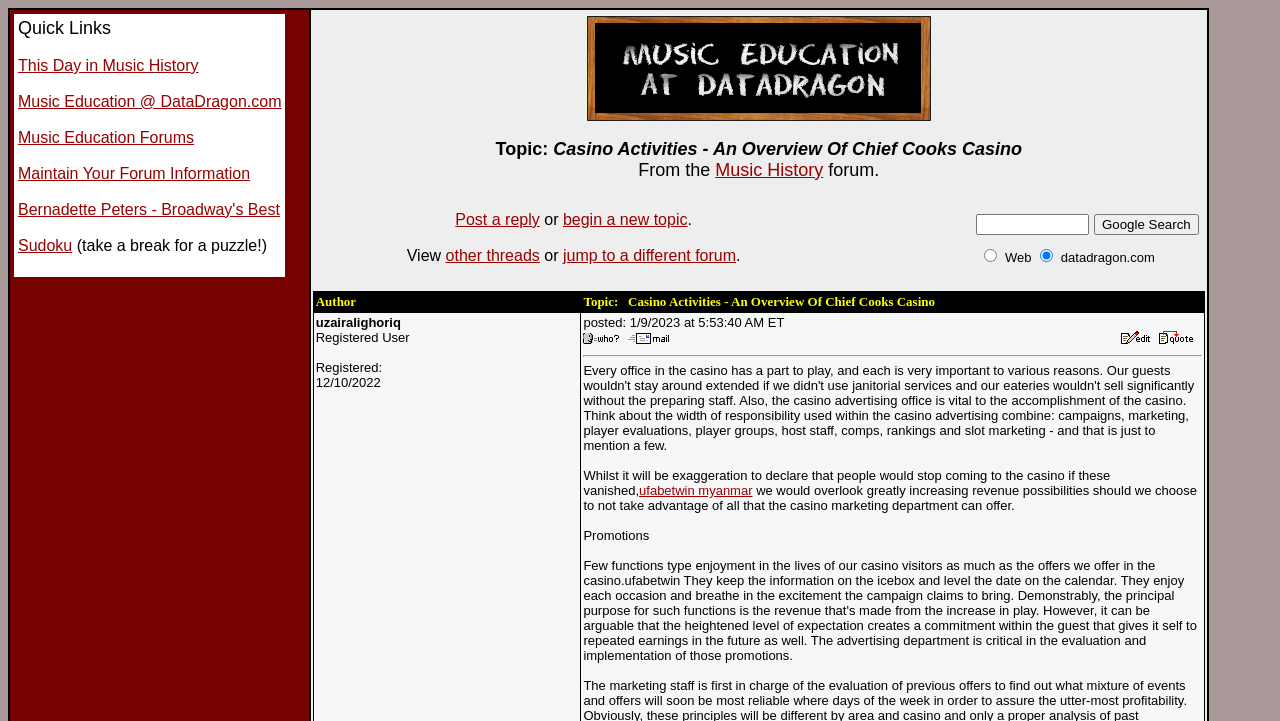Provide a short answer to the following question with just one word or phrase: What is the name of the link mentioned in the post?

ufabetwin myanmar